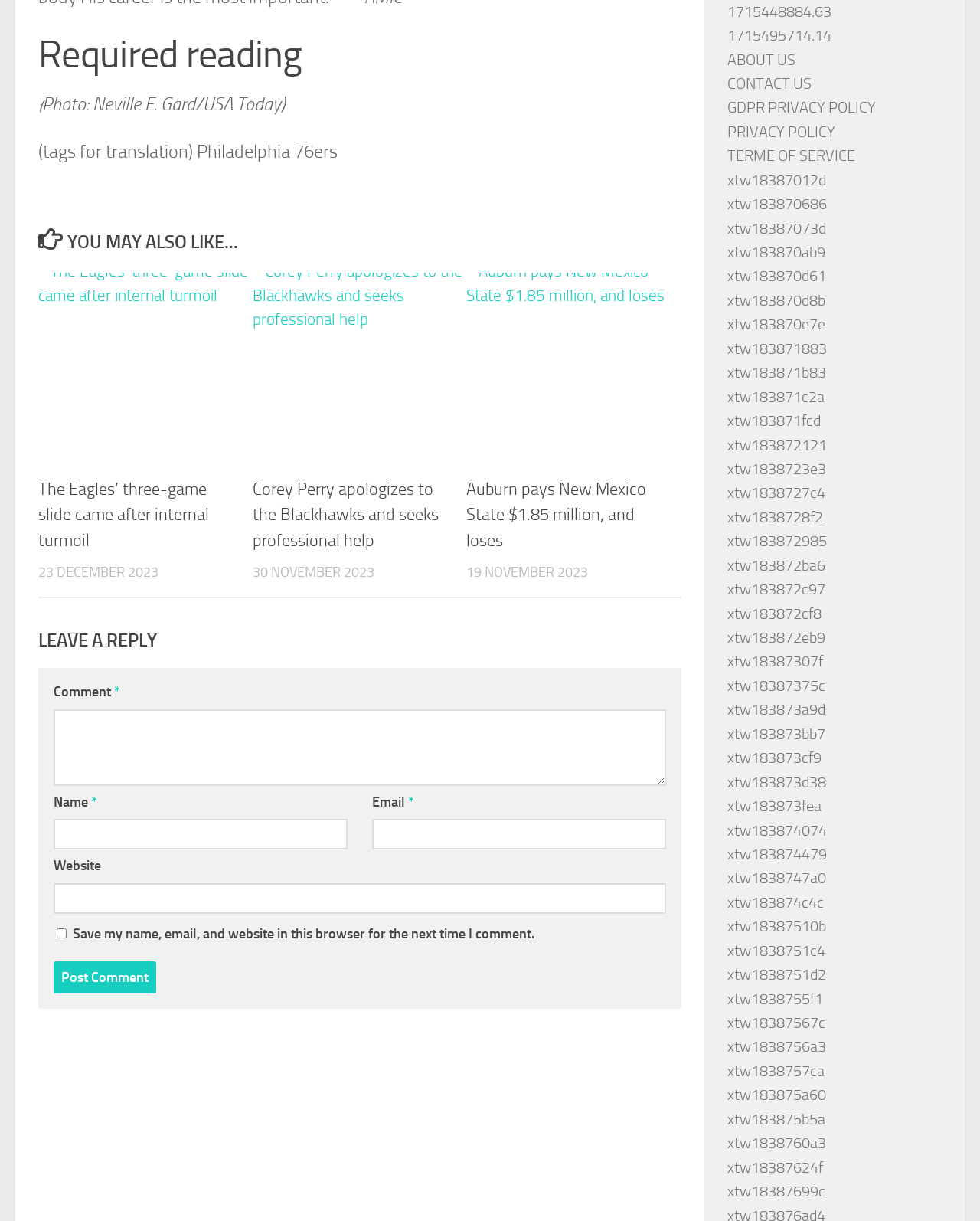Identify the bounding box coordinates of the region that should be clicked to execute the following instruction: "Click on the 'Post Comment' button".

[0.055, 0.787, 0.159, 0.814]